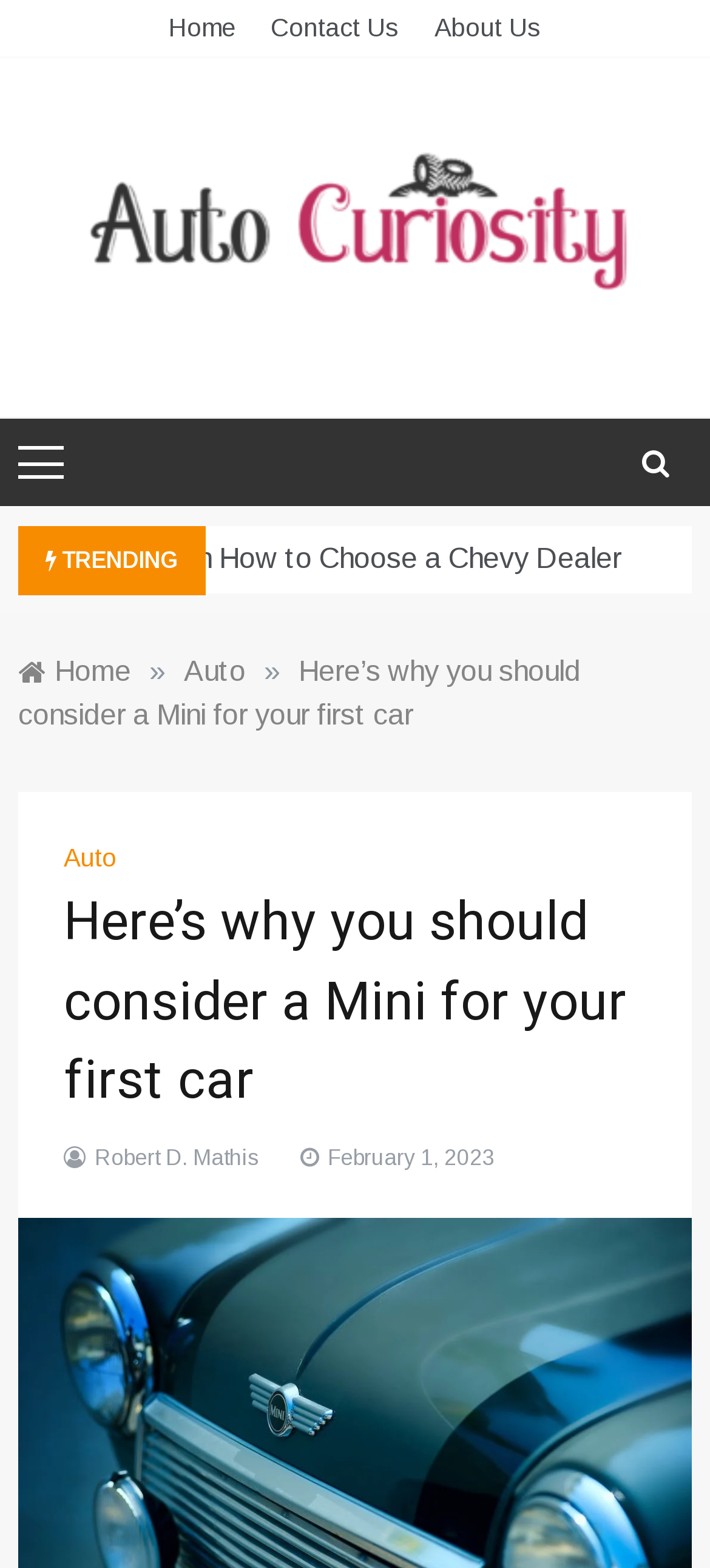Please determine the bounding box coordinates for the element that should be clicked to follow these instructions: "view trending articles".

[0.087, 0.349, 0.251, 0.366]